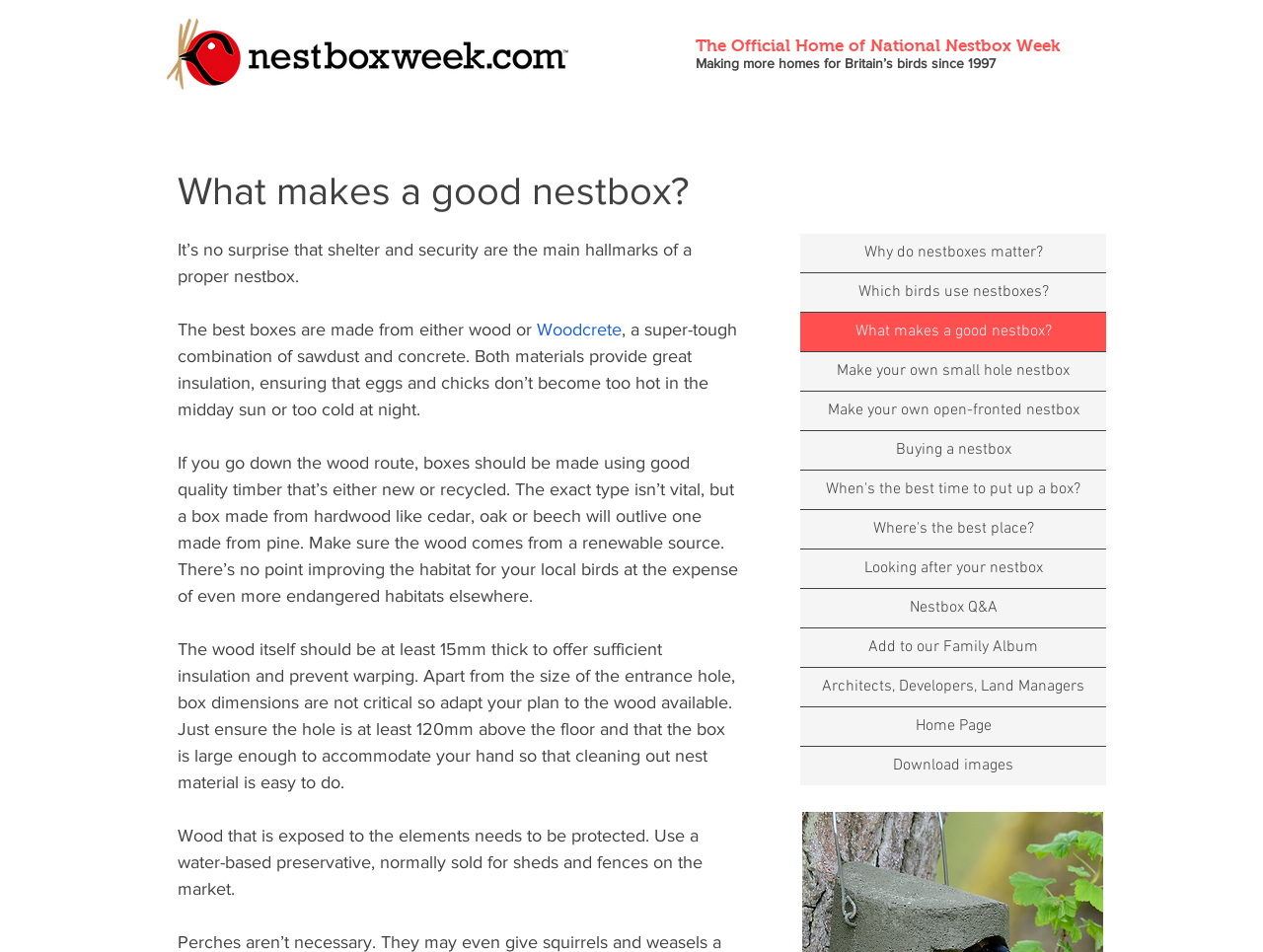Refer to the screenshot and give an in-depth answer to this question: What is the main topic of this webpage?

Based on the webpage content, the main topic is about nestboxes, specifically what makes a good nestbox, which is indicated by the heading 'What makes a good nestbox?' and the detailed text that follows.